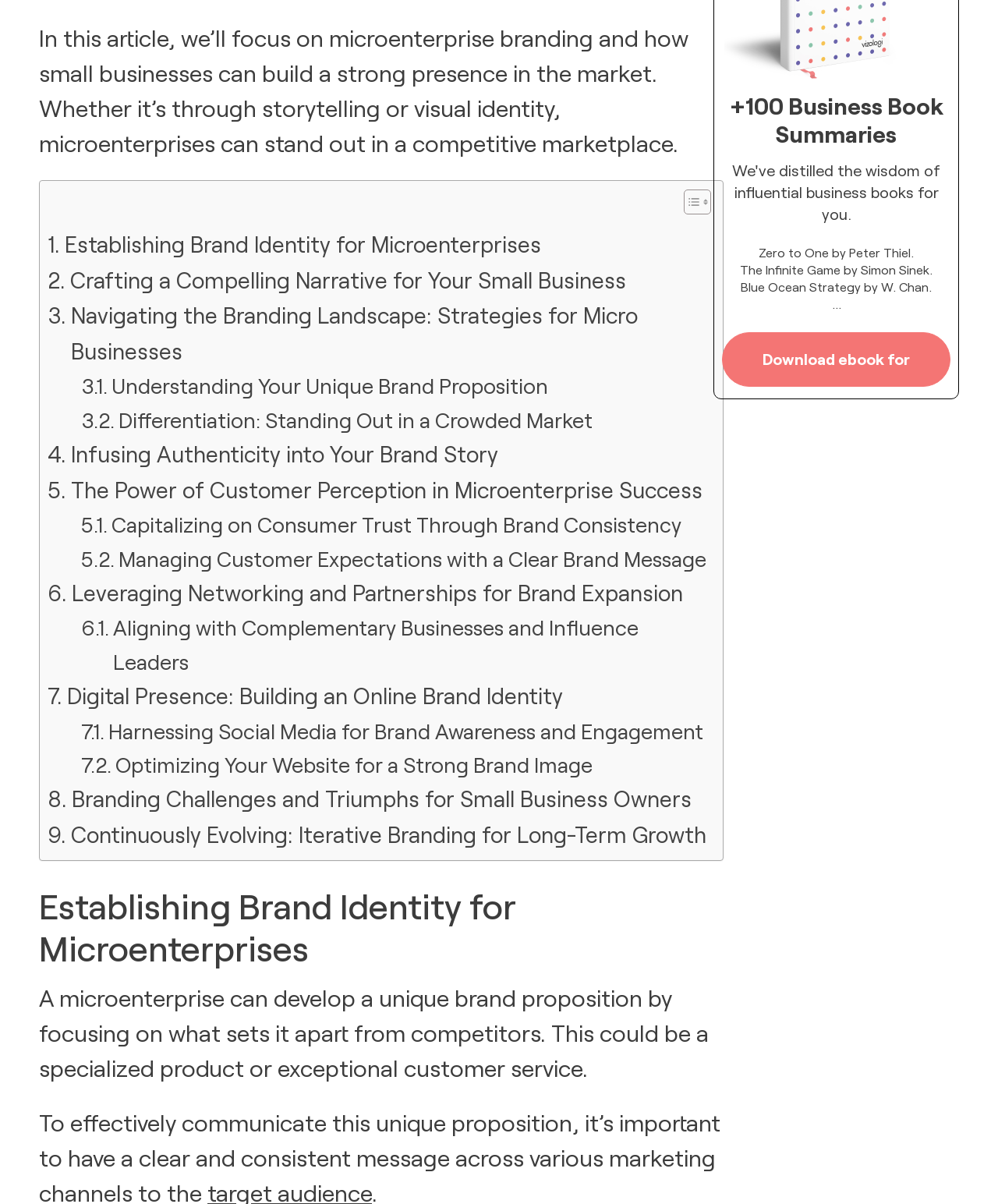What is the main topic of this article?
Respond to the question with a well-detailed and thorough answer.

The main topic of this article is microenterprise branding, which is evident from the introductory sentence 'In this article, we’ll focus on microenterprise branding and how small businesses can build a strong presence in the market.'